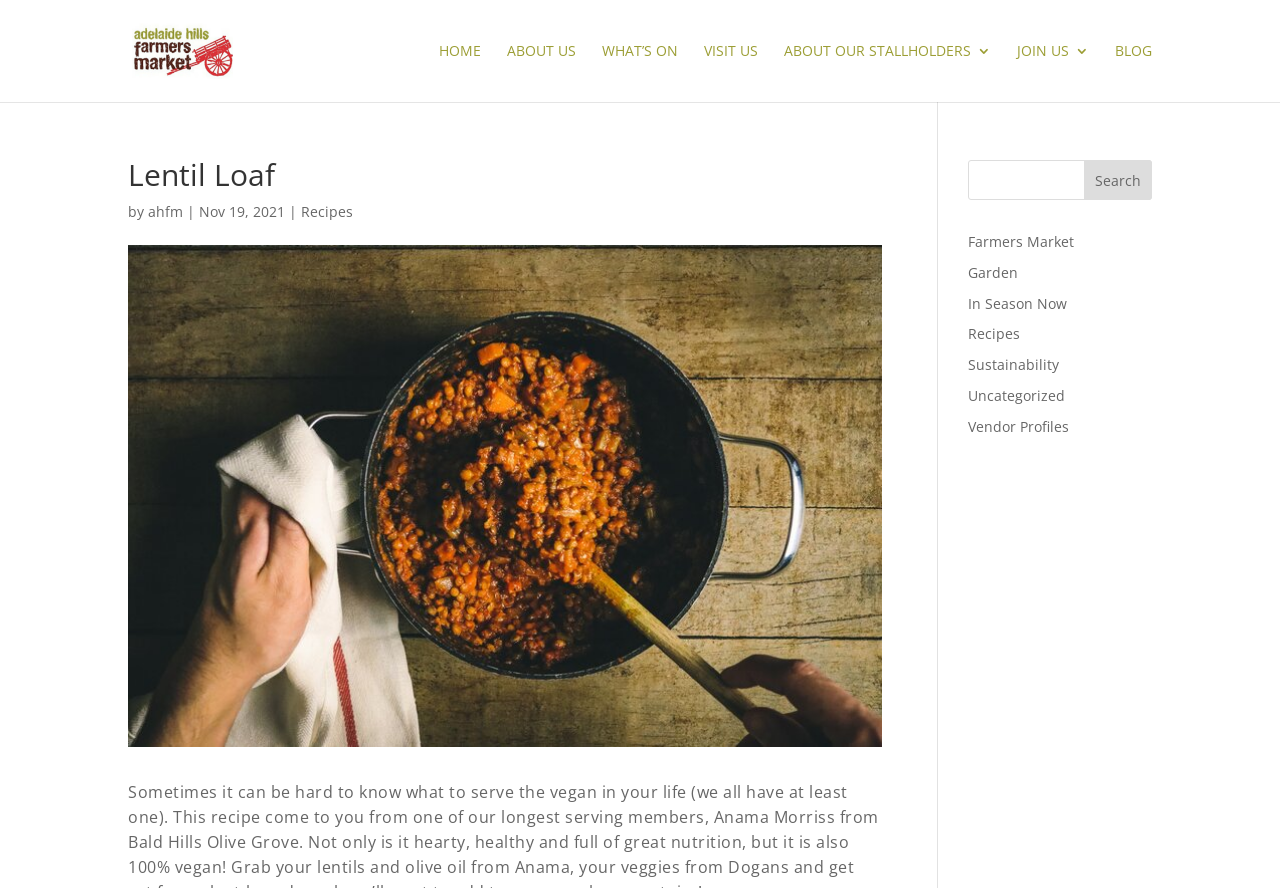Using the provided element description: "alt="Adelaide Hills Farmers Market"", identify the bounding box coordinates. The coordinates should be four floats between 0 and 1 in the order [left, top, right, bottom].

[0.103, 0.045, 0.238, 0.066]